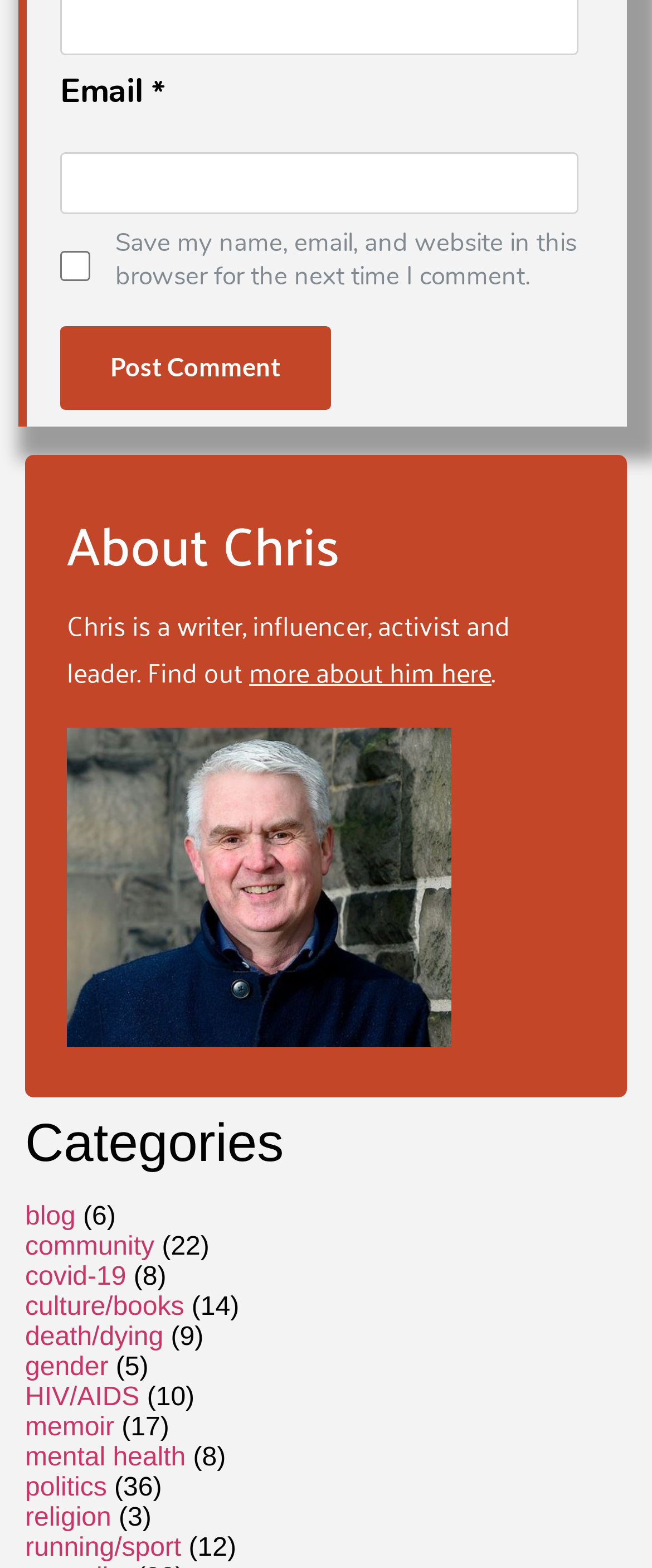Specify the bounding box coordinates of the element's region that should be clicked to achieve the following instruction: "Read more about Chris". The bounding box coordinates consist of four float numbers between 0 and 1, in the format [left, top, right, bottom].

[0.382, 0.413, 0.754, 0.443]